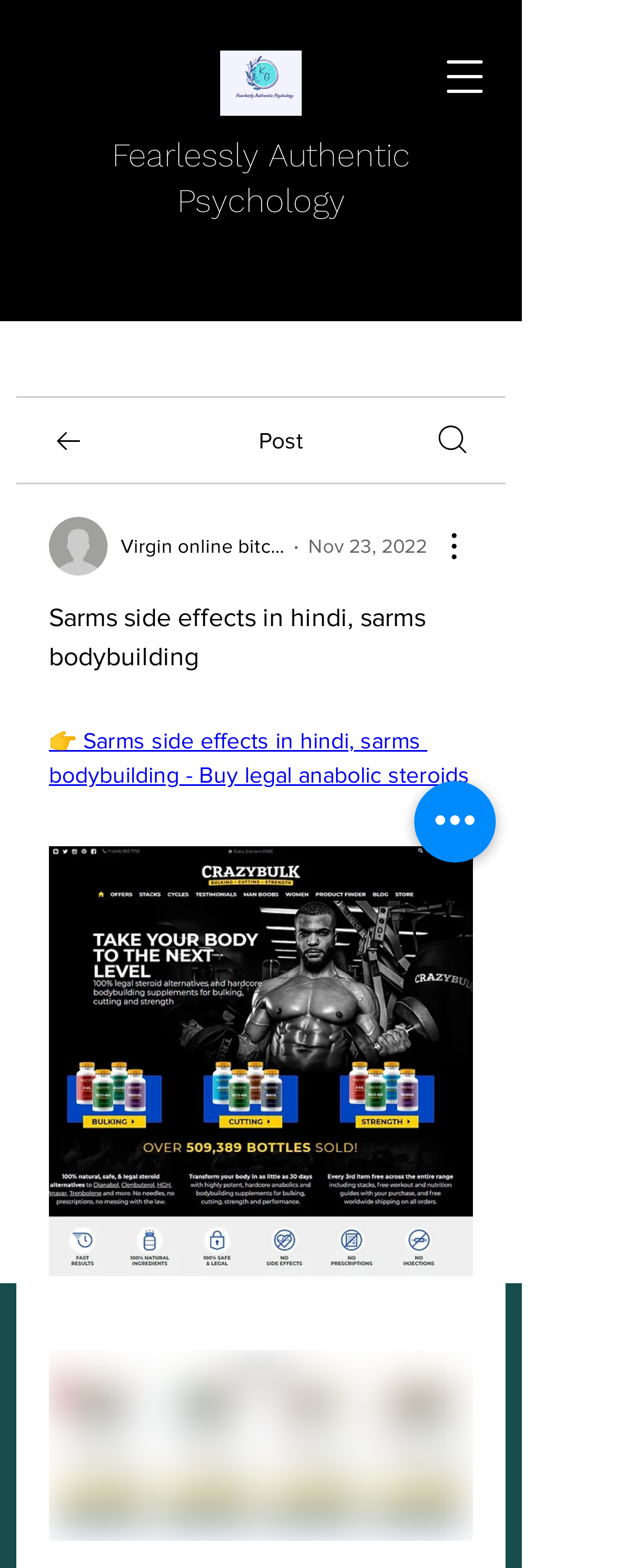Based on the image, give a detailed response to the question: Is there a navigation menu on this webpage?

The presence of a button labeled 'Open navigation menu' suggests that there is a navigation menu on this webpage, which can be accessed by clicking on this button.